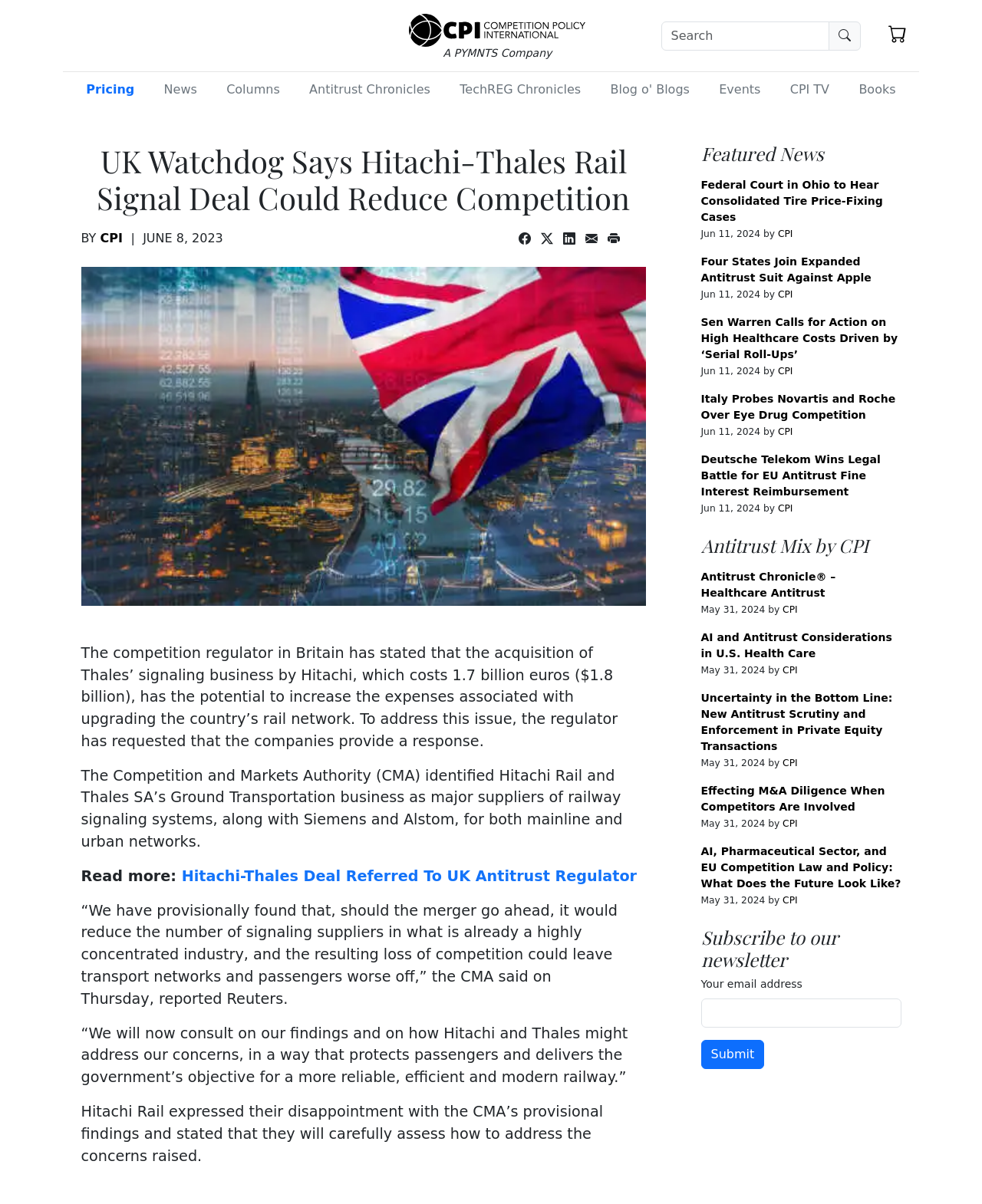Refer to the image and provide an in-depth answer to the question: 
What is the name of the regulator that has requested a response from Hitachi and Thales?

The name of the regulator can be found in the second paragraph of the news article, which mentions that the Competition and Markets Authority (CMA) has identified Hitachi Rail and Thales SA's Ground Transportation business as major suppliers of railway signaling systems.